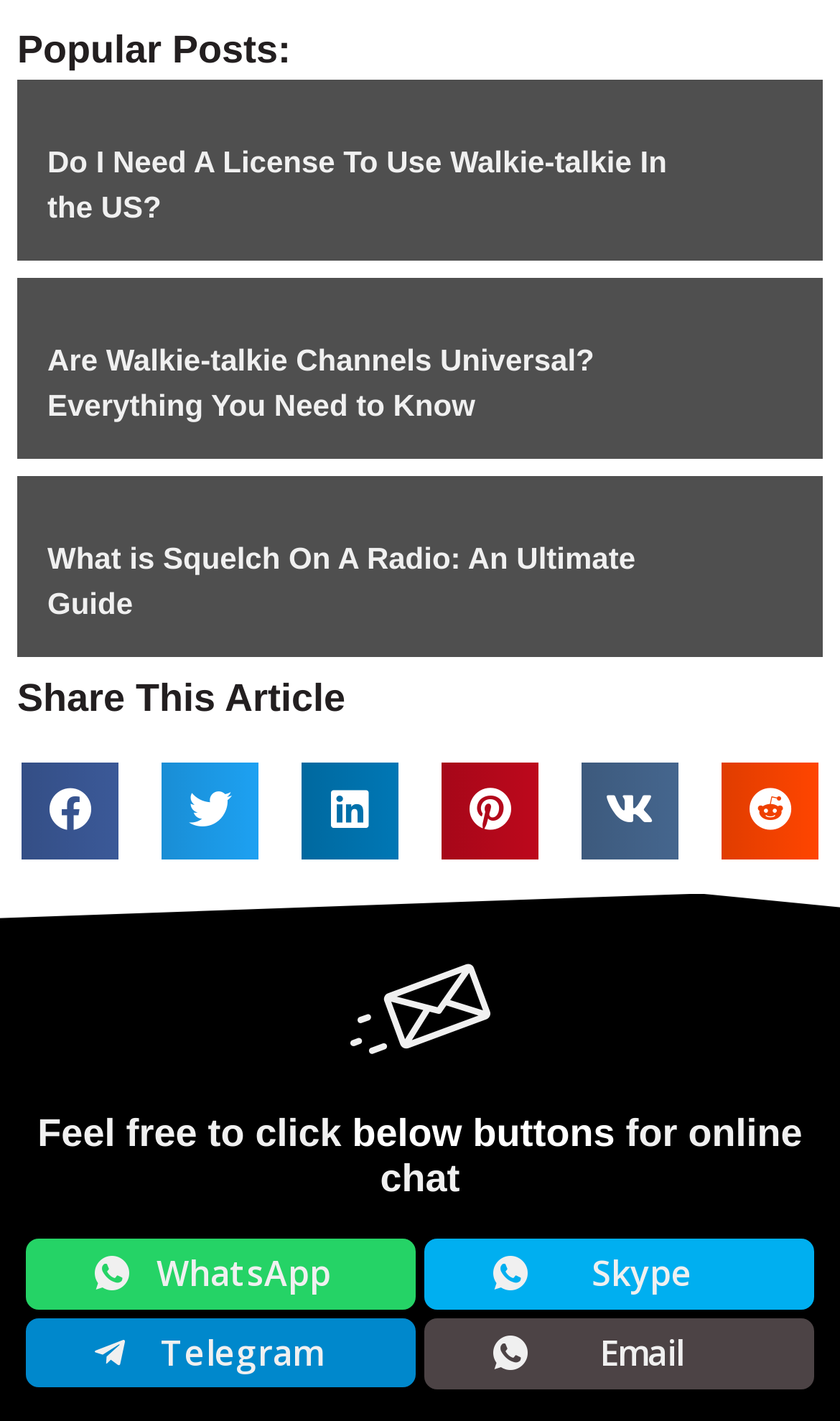How many links are there in the popular posts section?
Examine the image closely and answer the question with as much detail as possible.

I counted the number of links below the 'Popular Posts:' text, and there are 3 links.